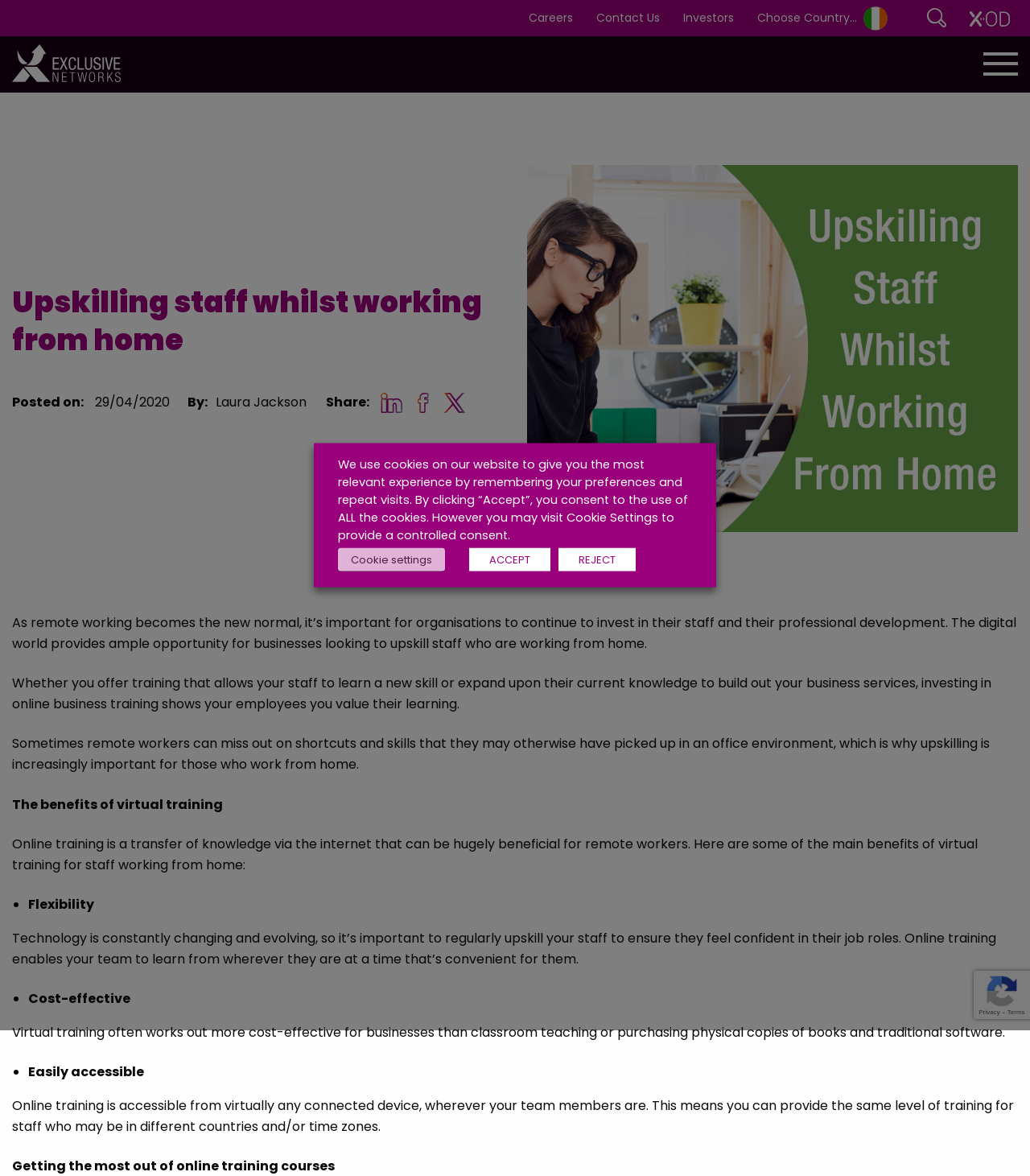Please mark the clickable region by giving the bounding box coordinates needed to complete this instruction: "Select the country Africa (NWC)".

[0.727, 0.077, 0.883, 0.1]